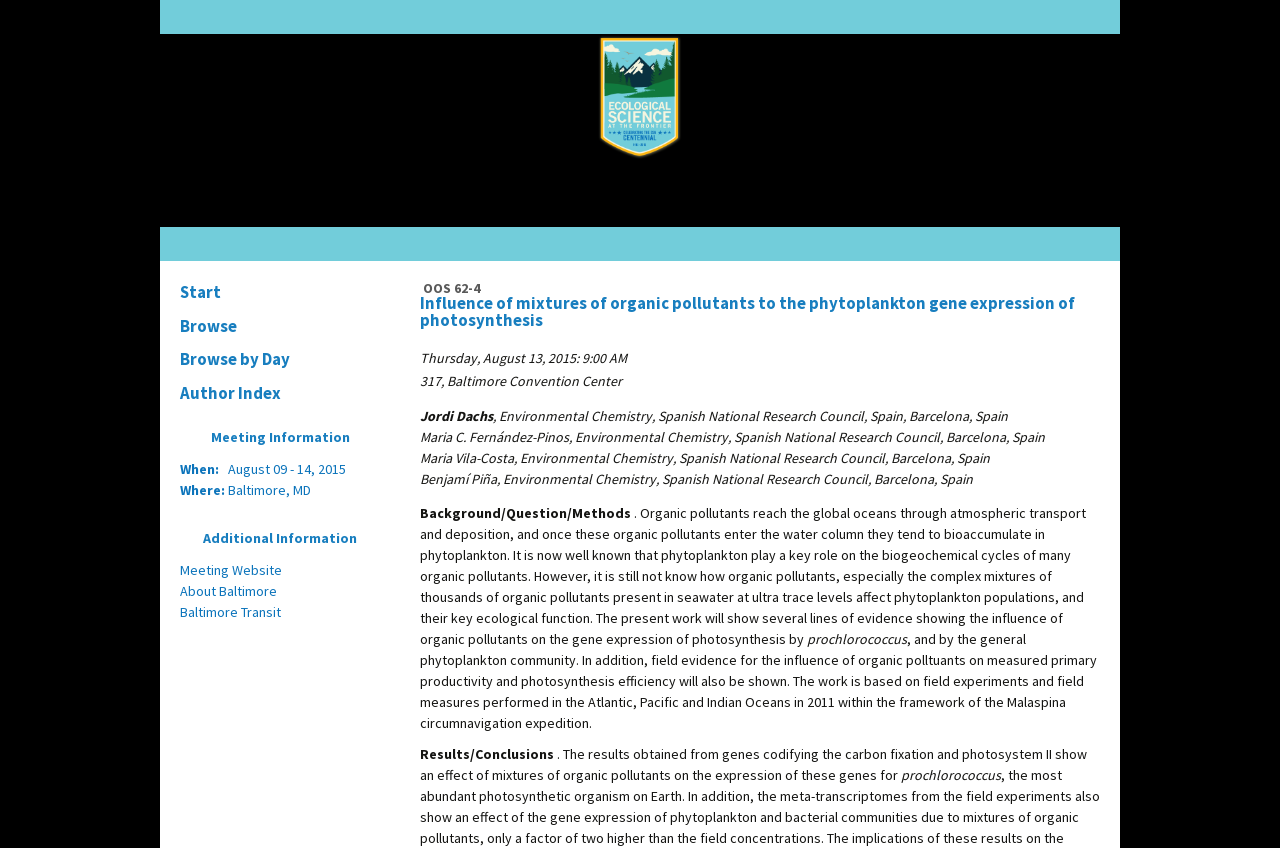Find the bounding box coordinates for the area that should be clicked to accomplish the instruction: "View the meeting information".

[0.133, 0.501, 0.305, 0.53]